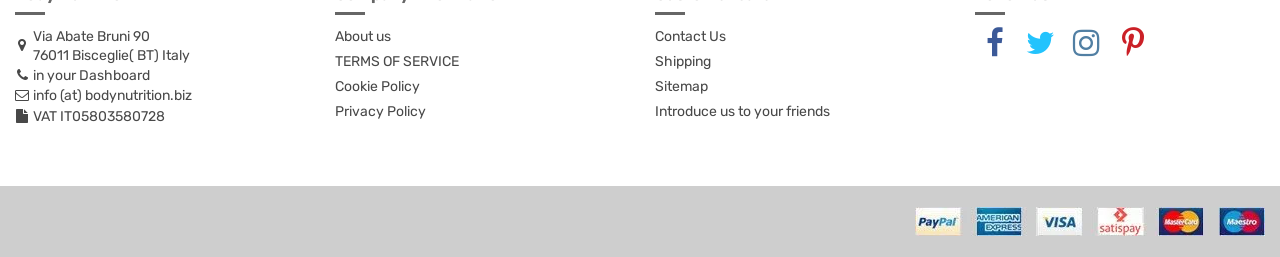How many links are there in the footer section? Observe the screenshot and provide a one-word or short phrase answer.

11